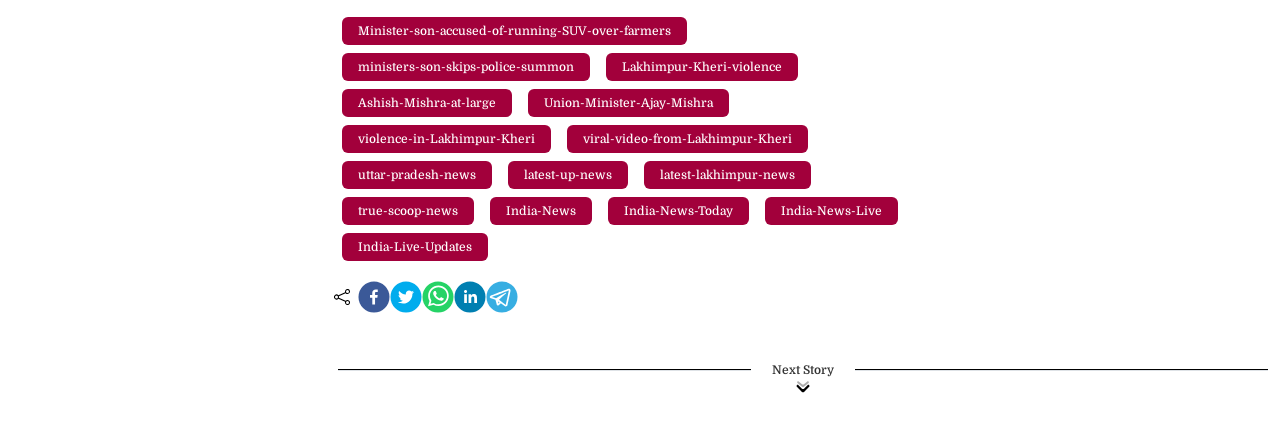Respond to the question below with a concise word or phrase:
How many links are there on the webpage?

15